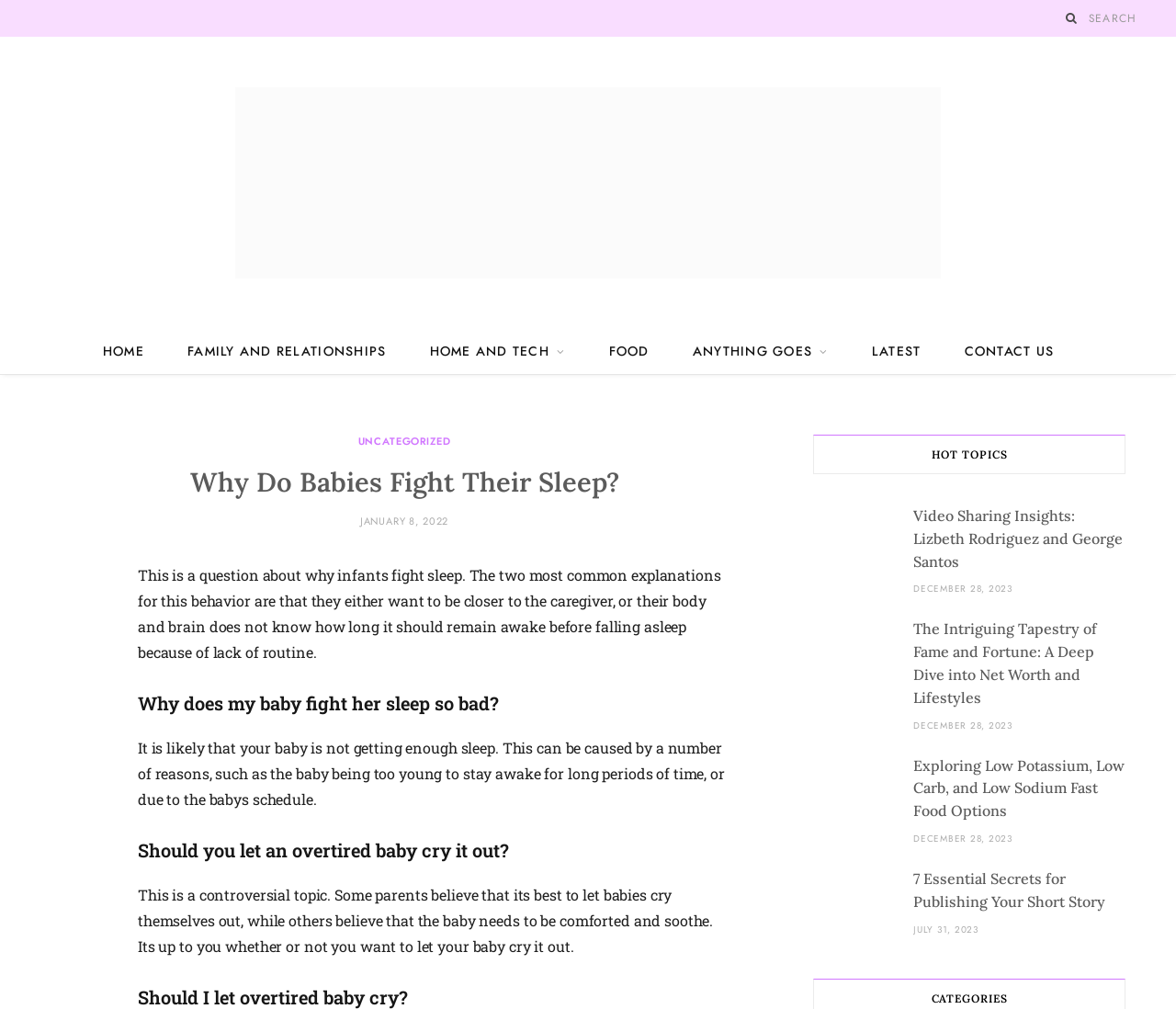Find the bounding box coordinates of the element to click in order to complete the given instruction: "Check out HOT TOPICS."

[0.691, 0.431, 0.957, 0.47]